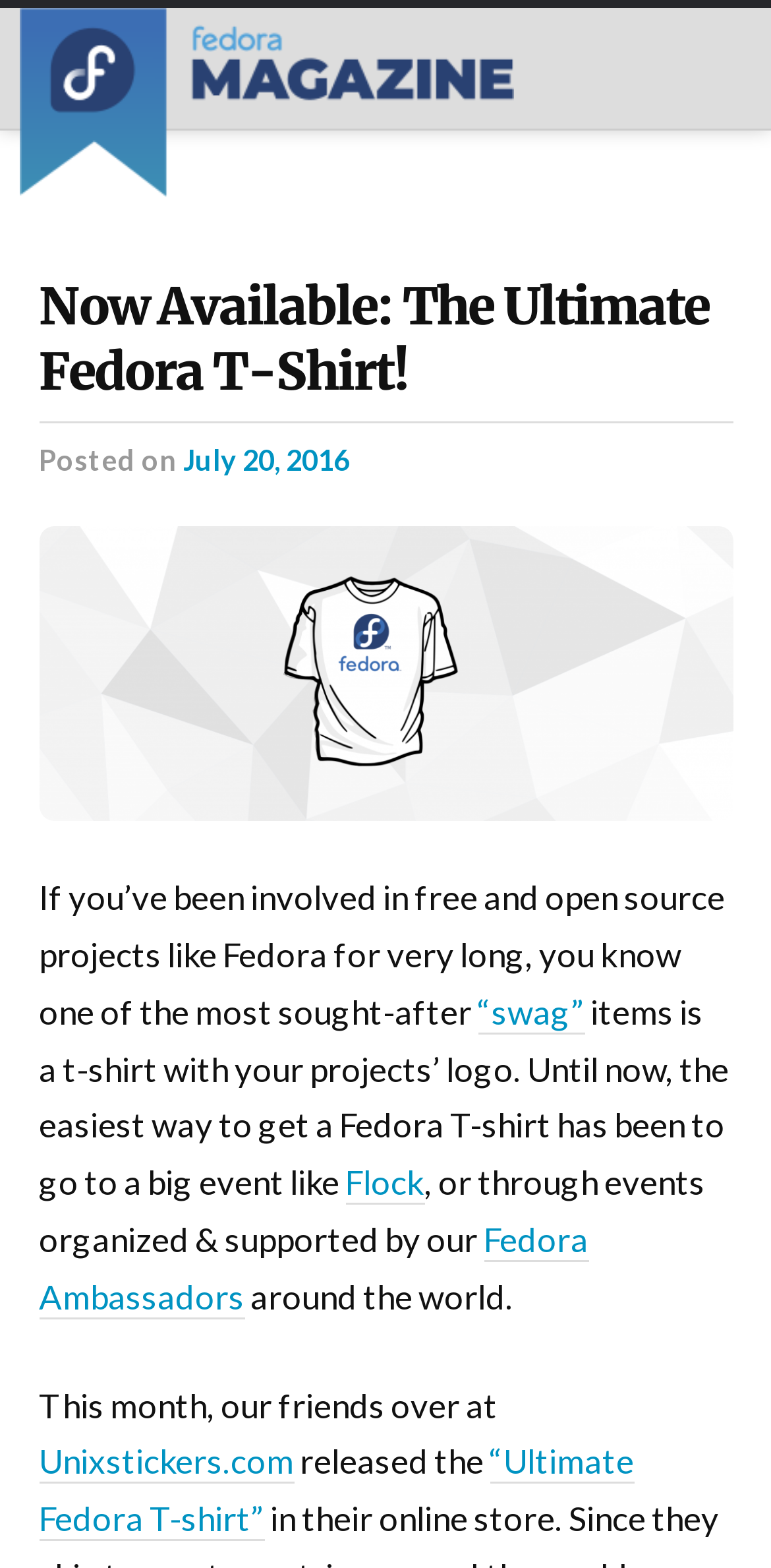What is the topic of the article?
Give a detailed explanation using the information visible in the image.

The topic of the article can be determined by reading the heading 'Now Available: The Ultimate Fedora T-Shirt!' and the content of the article, which discusses the release of a Fedora T-shirt by Unixstickers.com.